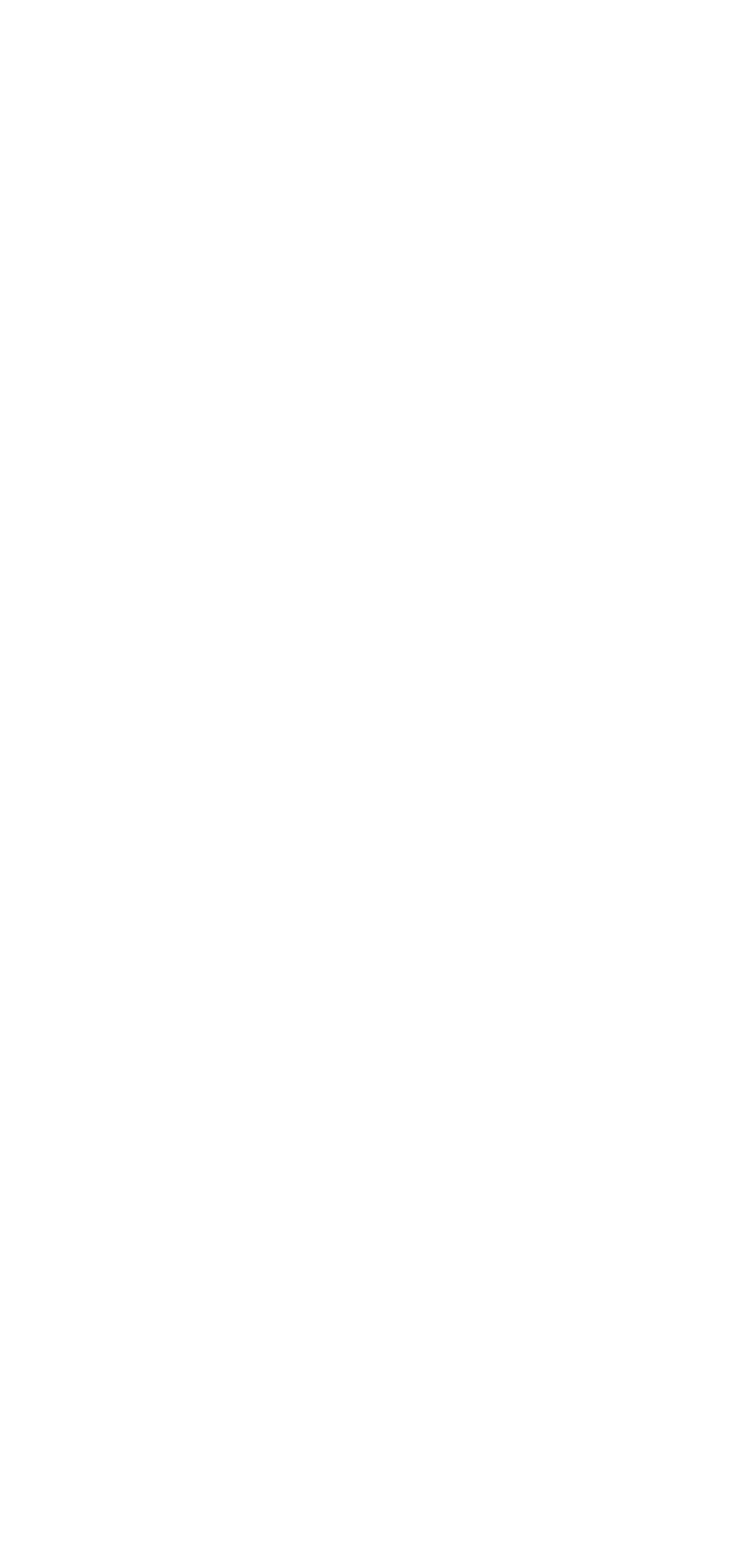Specify the bounding box coordinates of the area to click in order to follow the given instruction: "Contact via email."

[0.109, 0.861, 0.592, 0.881]